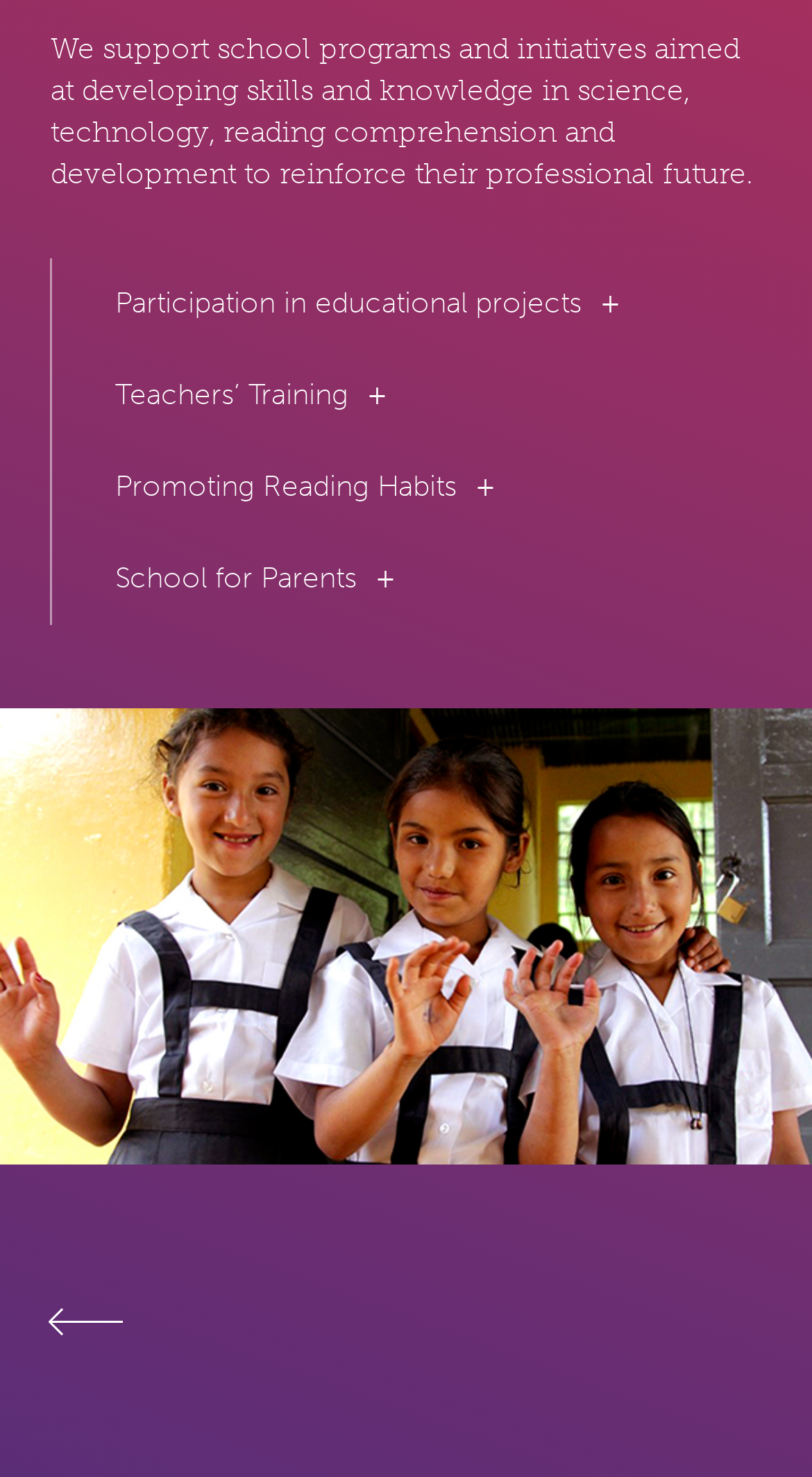Show the bounding box coordinates for the HTML element as described: "back".

[0.062, 0.874, 0.165, 0.916]